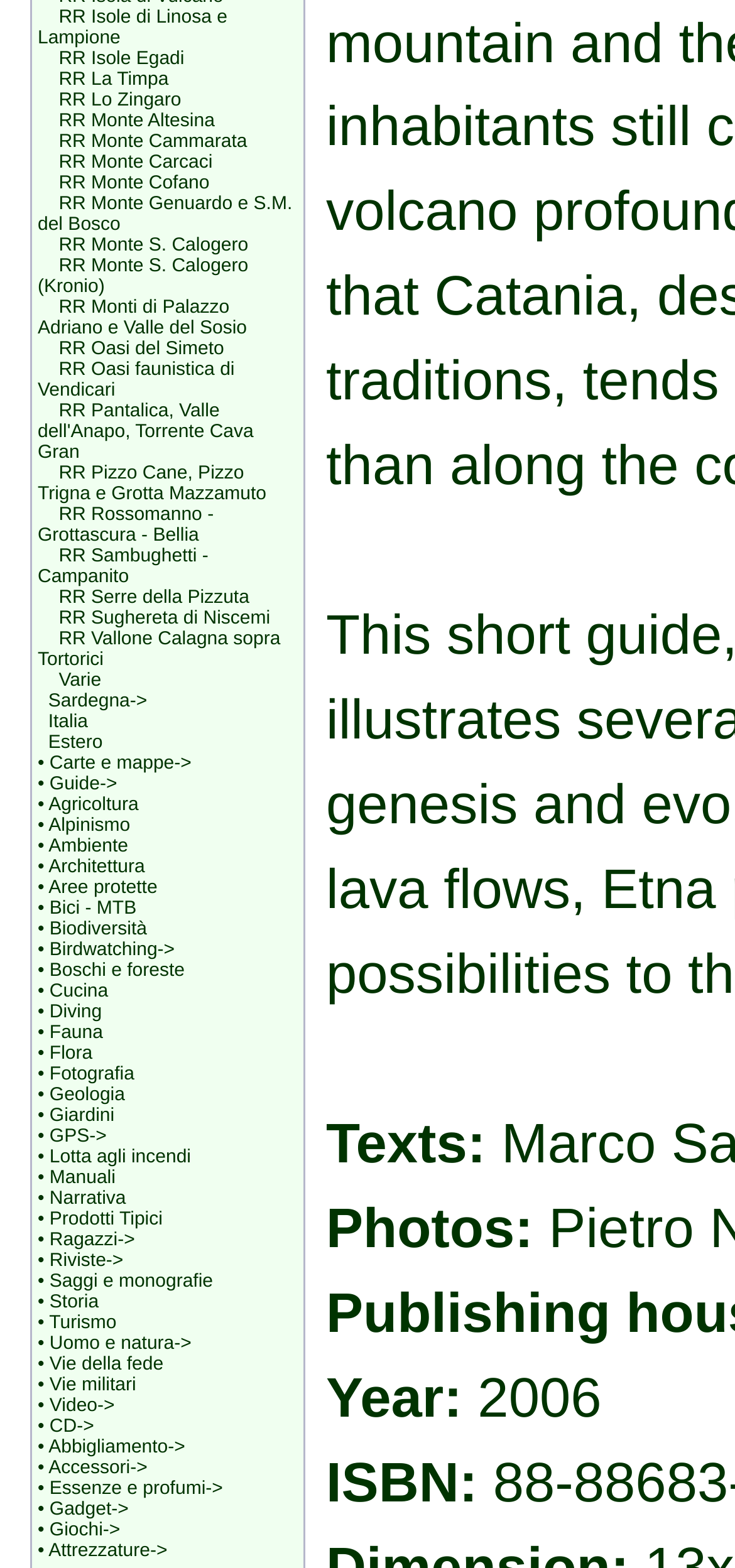How many categories are there in the section that contains links to various topics?
Please provide a single word or phrase as your answer based on the image.

34